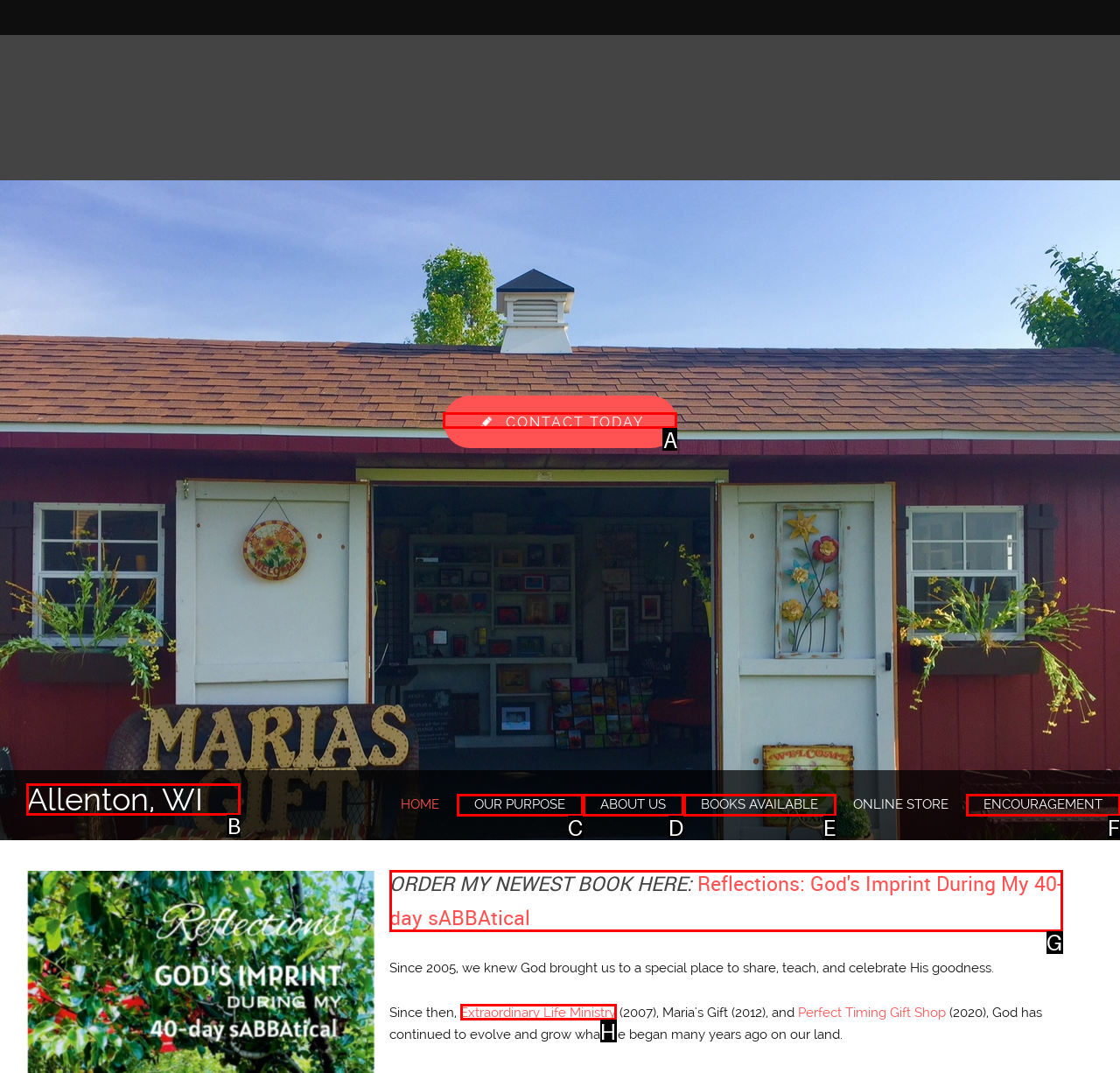Find the HTML element that matches the description: Extraordinary Life Ministry. Answer using the letter of the best match from the available choices.

H